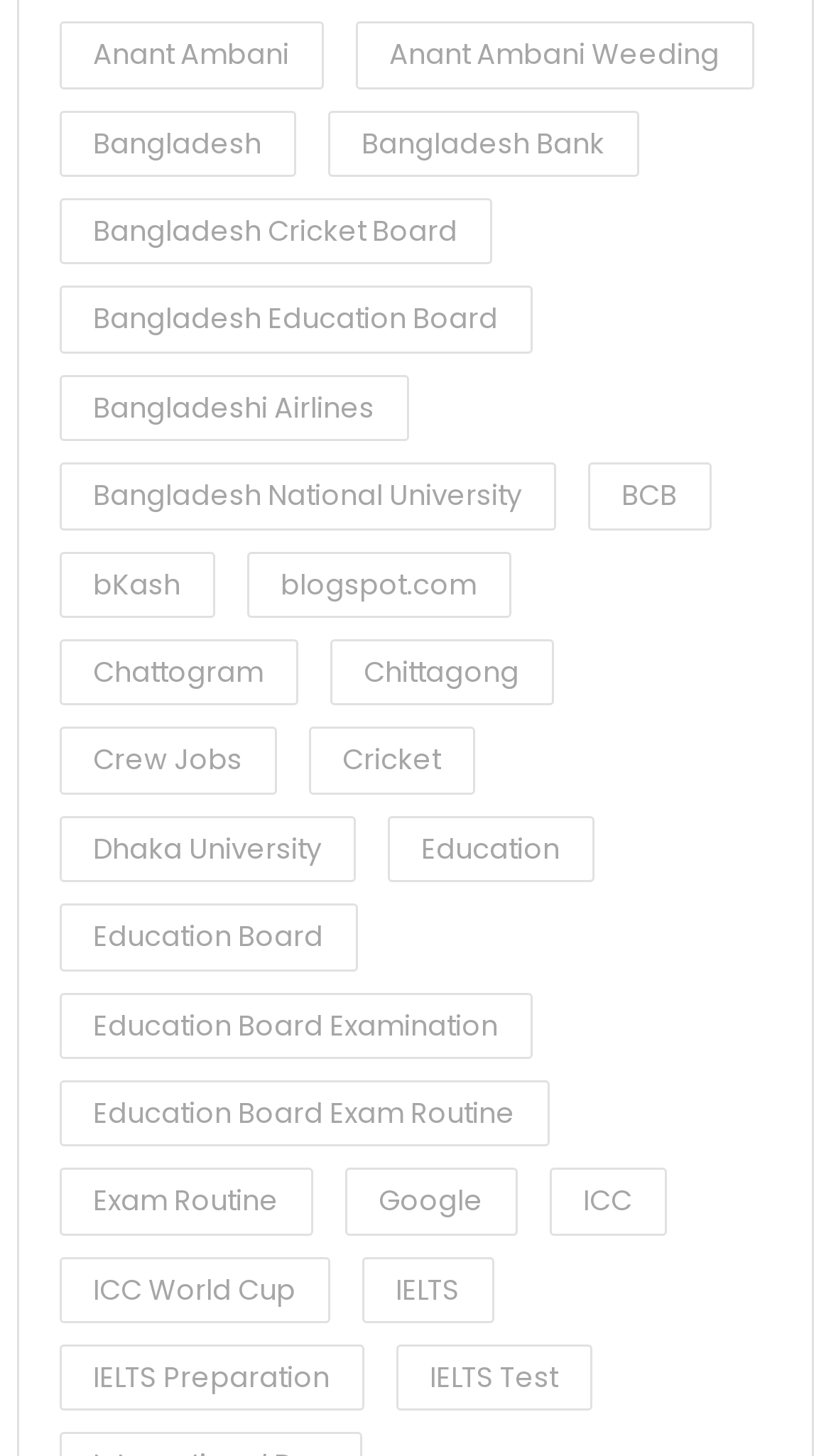Please analyze the image and give a detailed answer to the question:
What is the name of the person mentioned?

The webpage has multiple links mentioning 'Anant Ambani', which suggests that the person is a notable figure, and the webpage is providing information related to him.